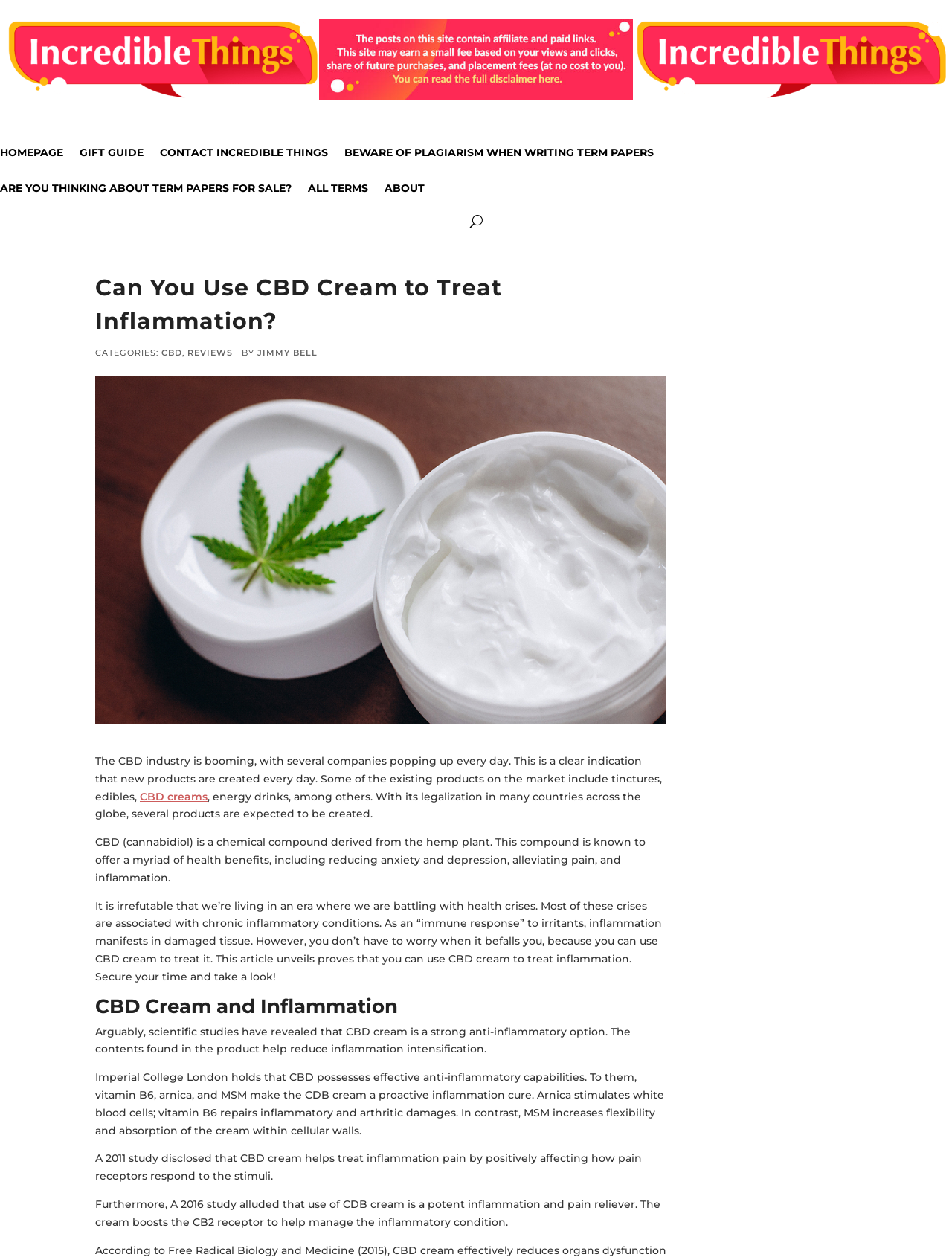What is the topic of the article?
Can you offer a detailed and complete answer to this question?

The topic of the article can be determined by reading the heading 'Can You Use CBD Cream to Treat Inflammation?' and the subsequent paragraphs that discuss the relationship between CBD cream and inflammation.